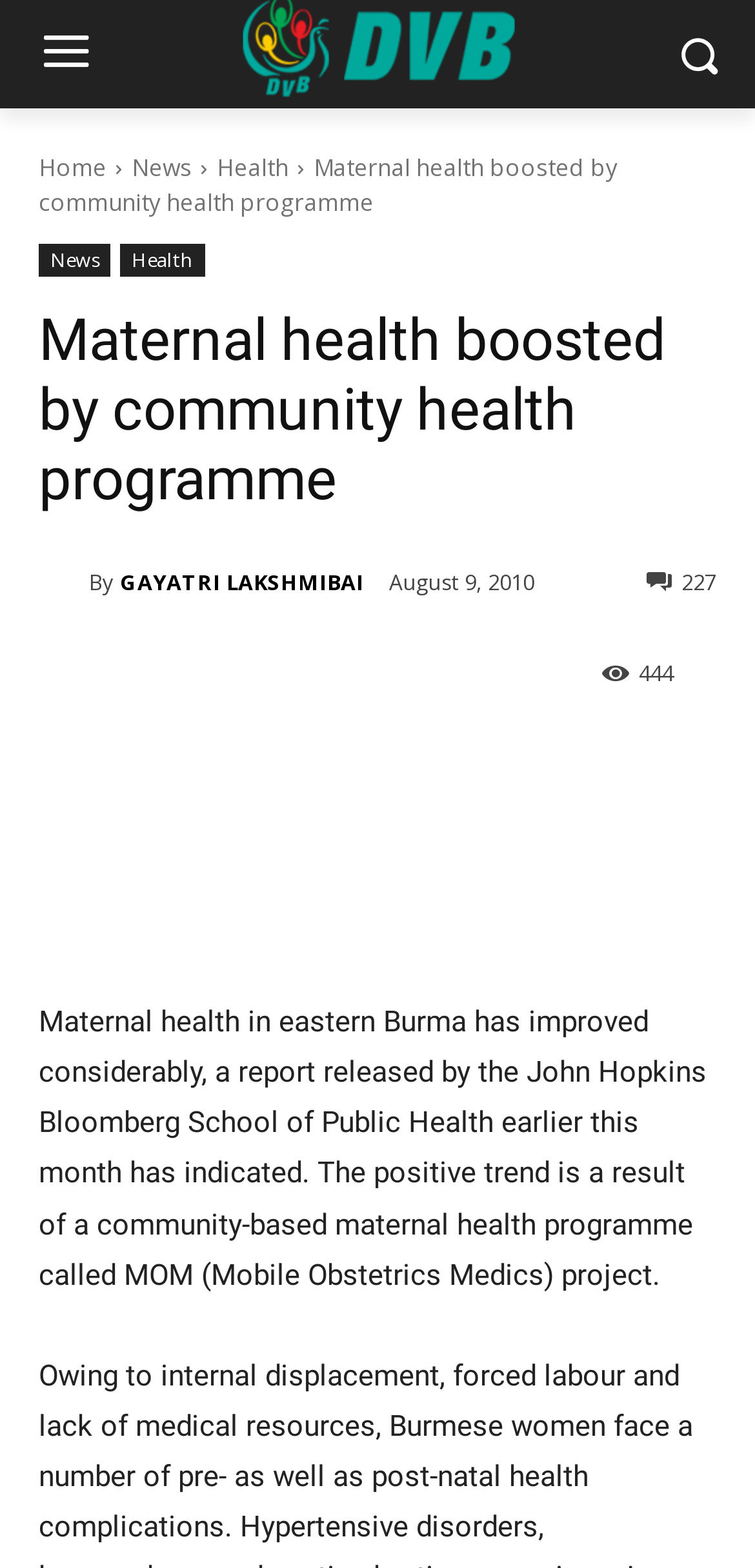Please identify the bounding box coordinates of the region to click in order to complete the task: "View the author's profile". The coordinates must be four float numbers between 0 and 1, specified as [left, top, right, bottom].

[0.051, 0.359, 0.118, 0.383]